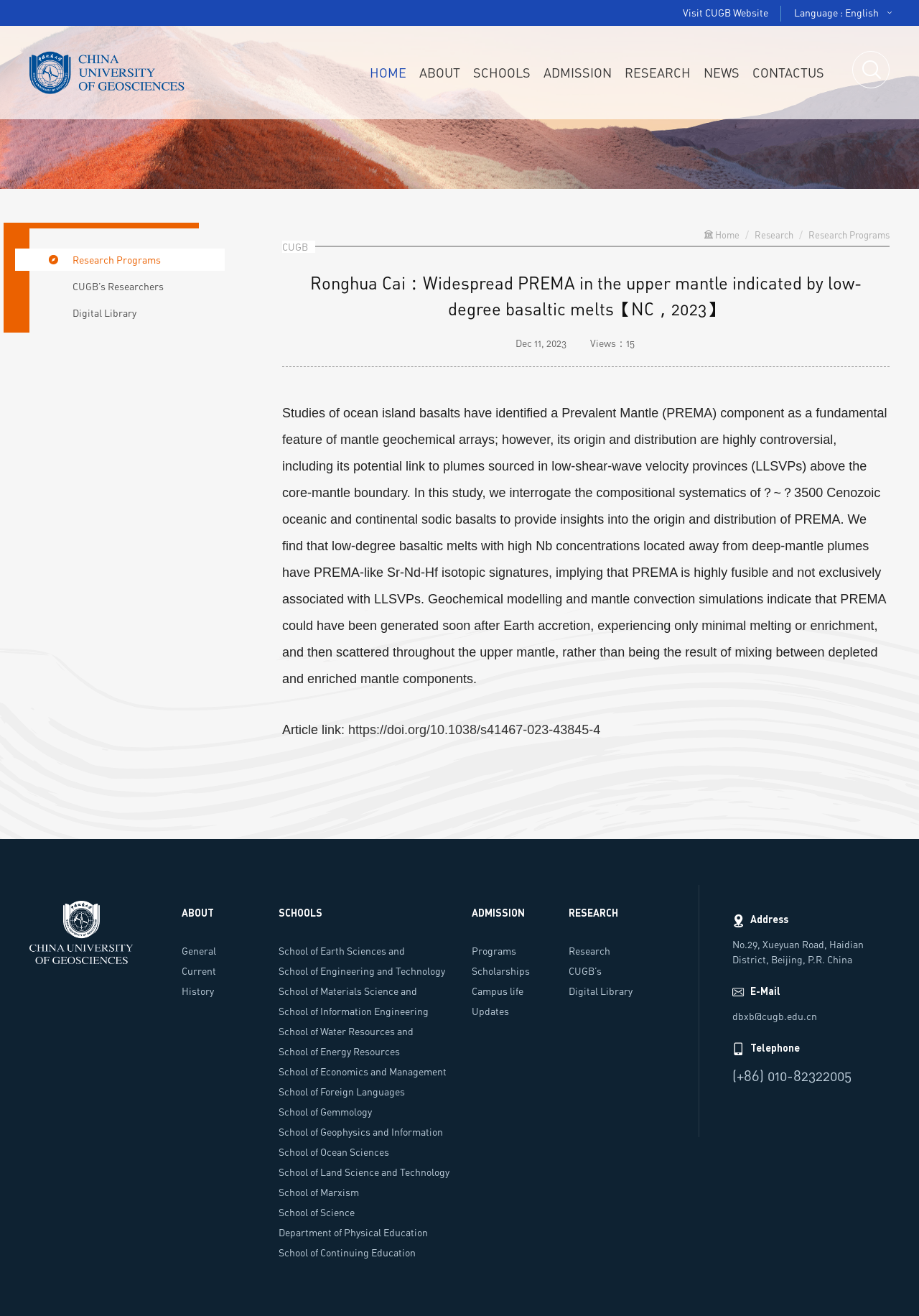Find the bounding box coordinates for the element described here: "School of Engineering and Technology".

[0.303, 0.73, 0.484, 0.745]